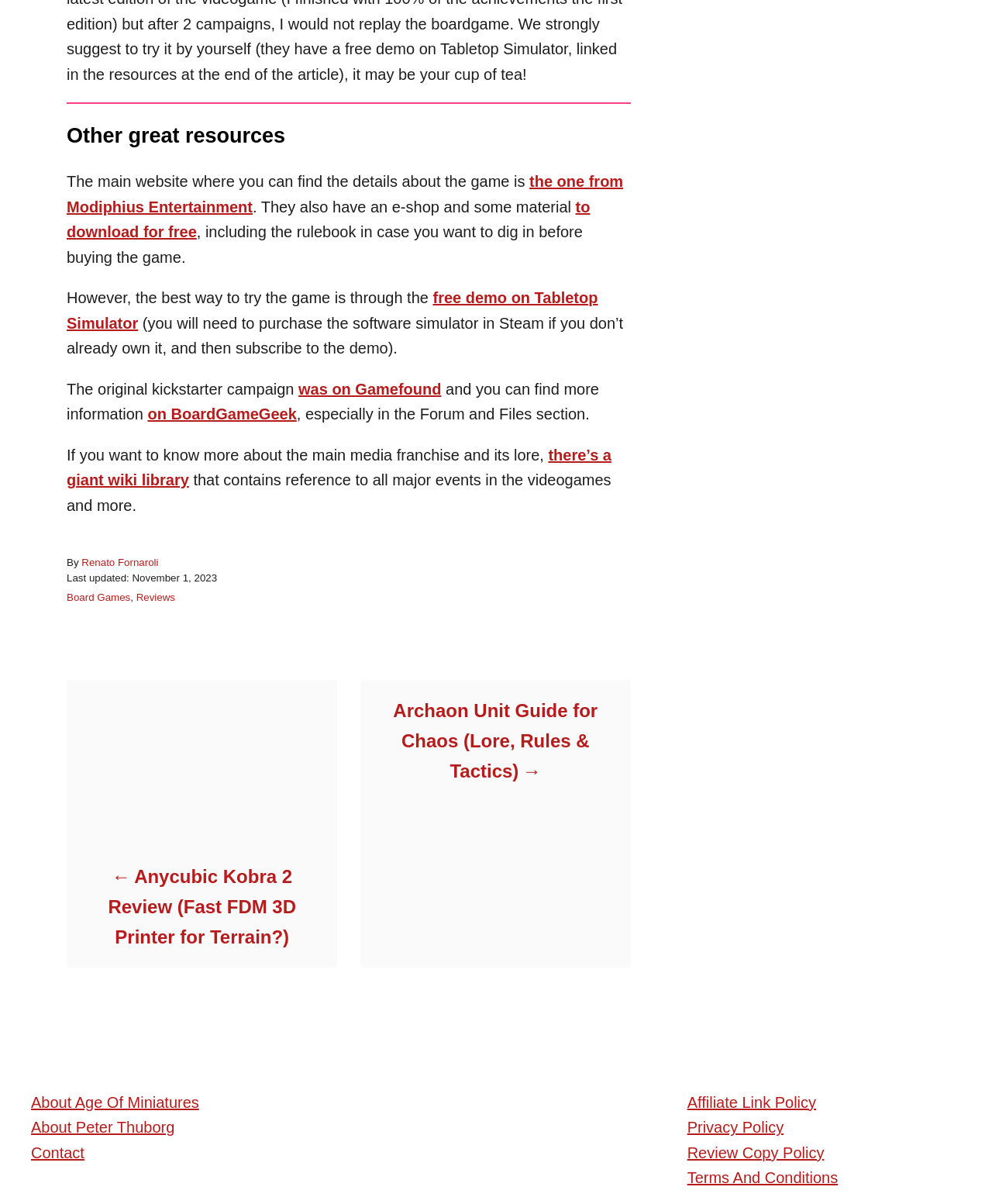Could you specify the bounding box coordinates for the clickable section to complete the following instruction: "Leave a comment"?

None